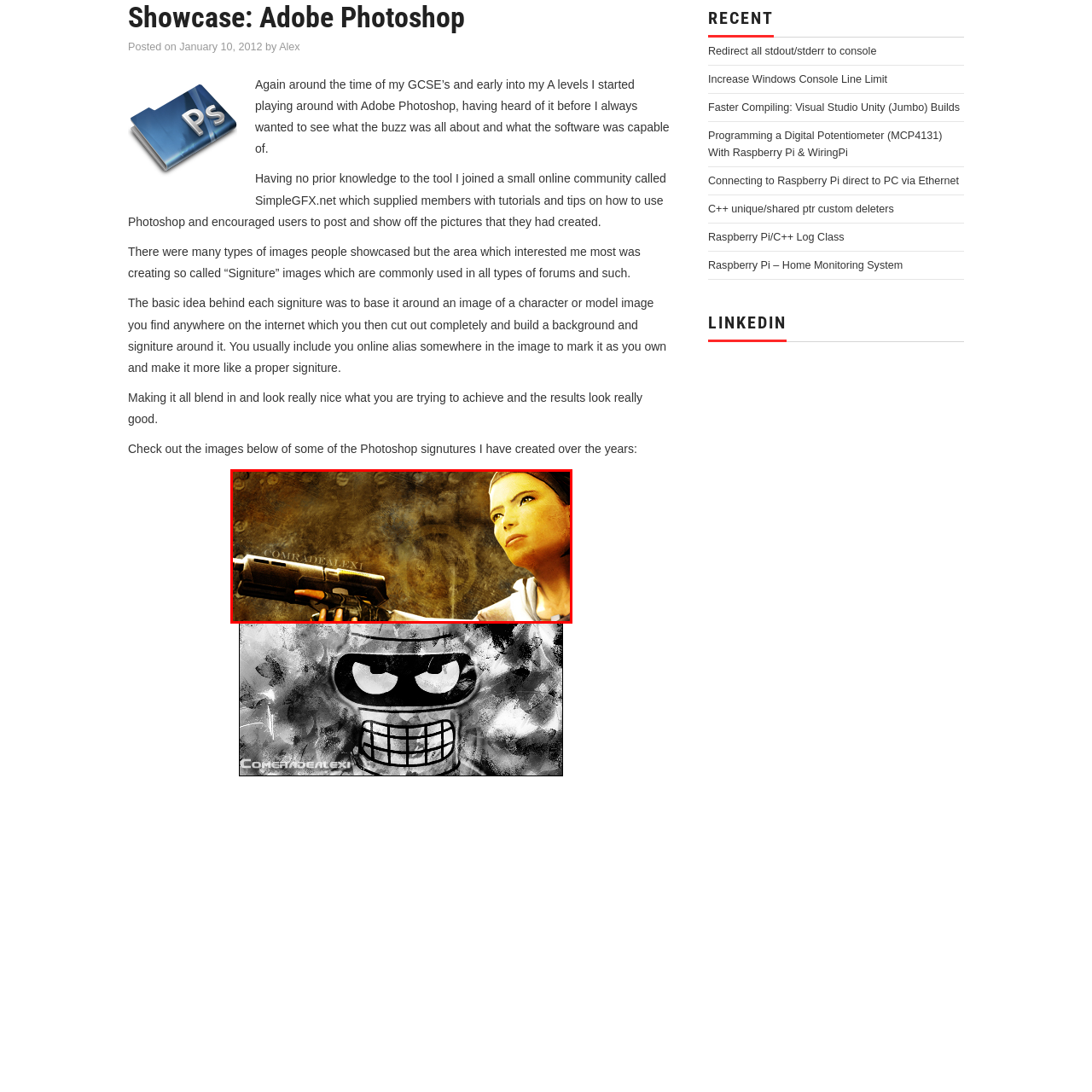Direct your attention to the area enclosed by the green rectangle and deliver a comprehensive answer to the subsequent question, using the image as your reference: 
What does the image reflect?

The caption states that the image reflects the community spirit and creativity that often characterize graphic design collaborations and showcases, highlighting the user's skills developed through participation in tutorials and community activities surrounding Photoshop.